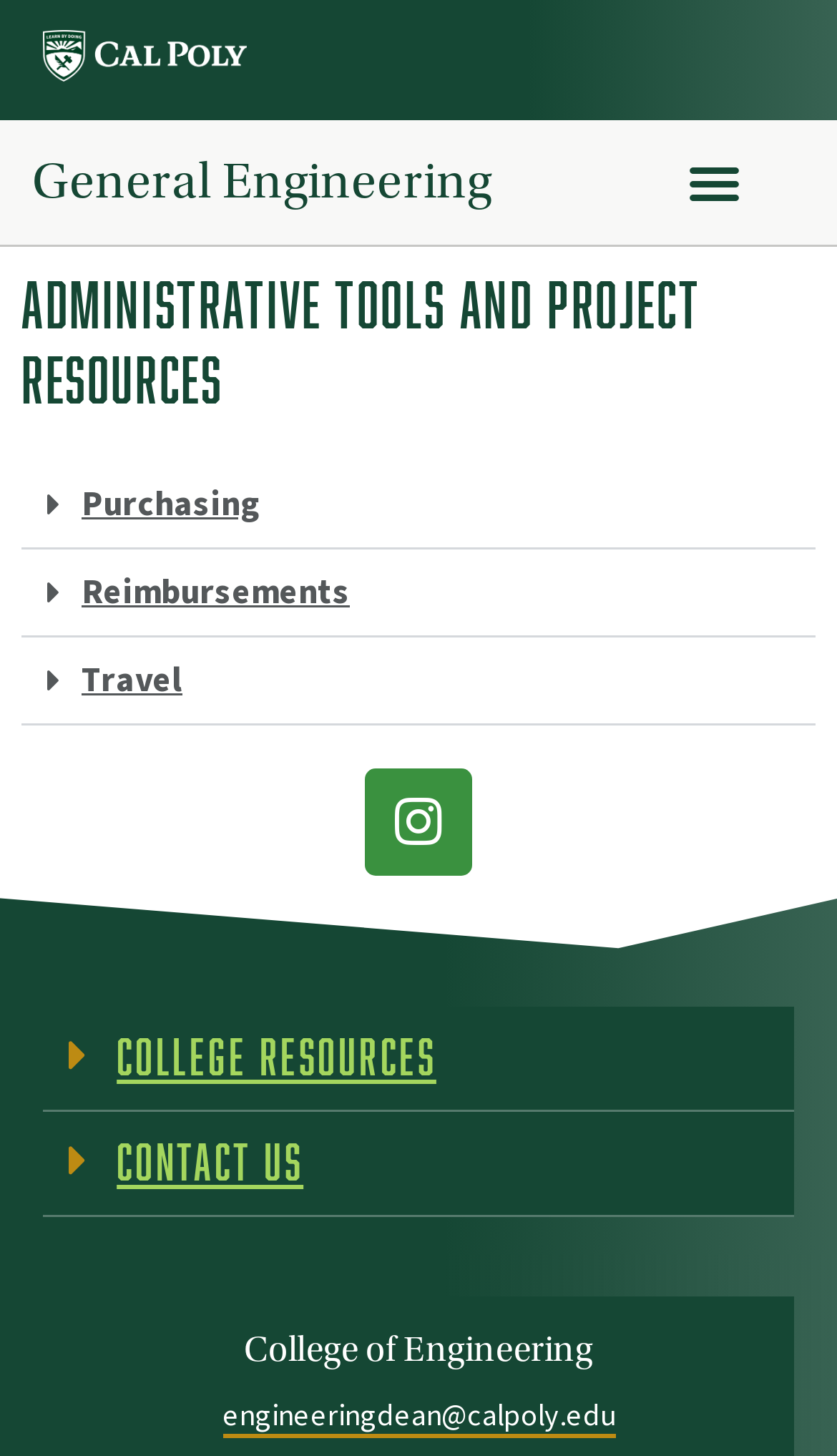Please specify the bounding box coordinates of the clickable region to carry out the following instruction: "Search for something". The coordinates should be four float numbers between 0 and 1, in the format [left, top, right, bottom].

None